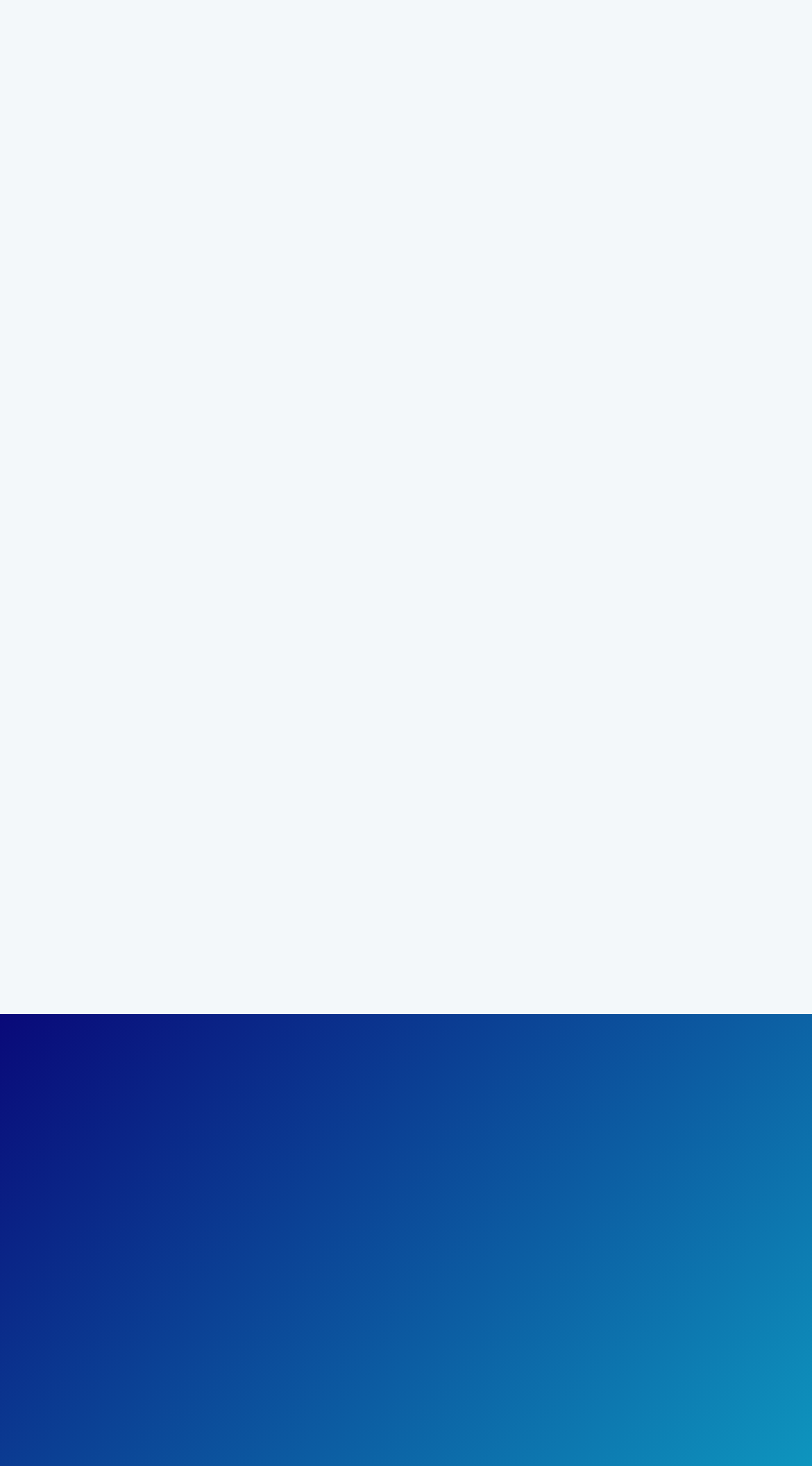Using the description "Saint Elias Antiochian Orthodox Church", predict the bounding box of the relevant HTML element.

None